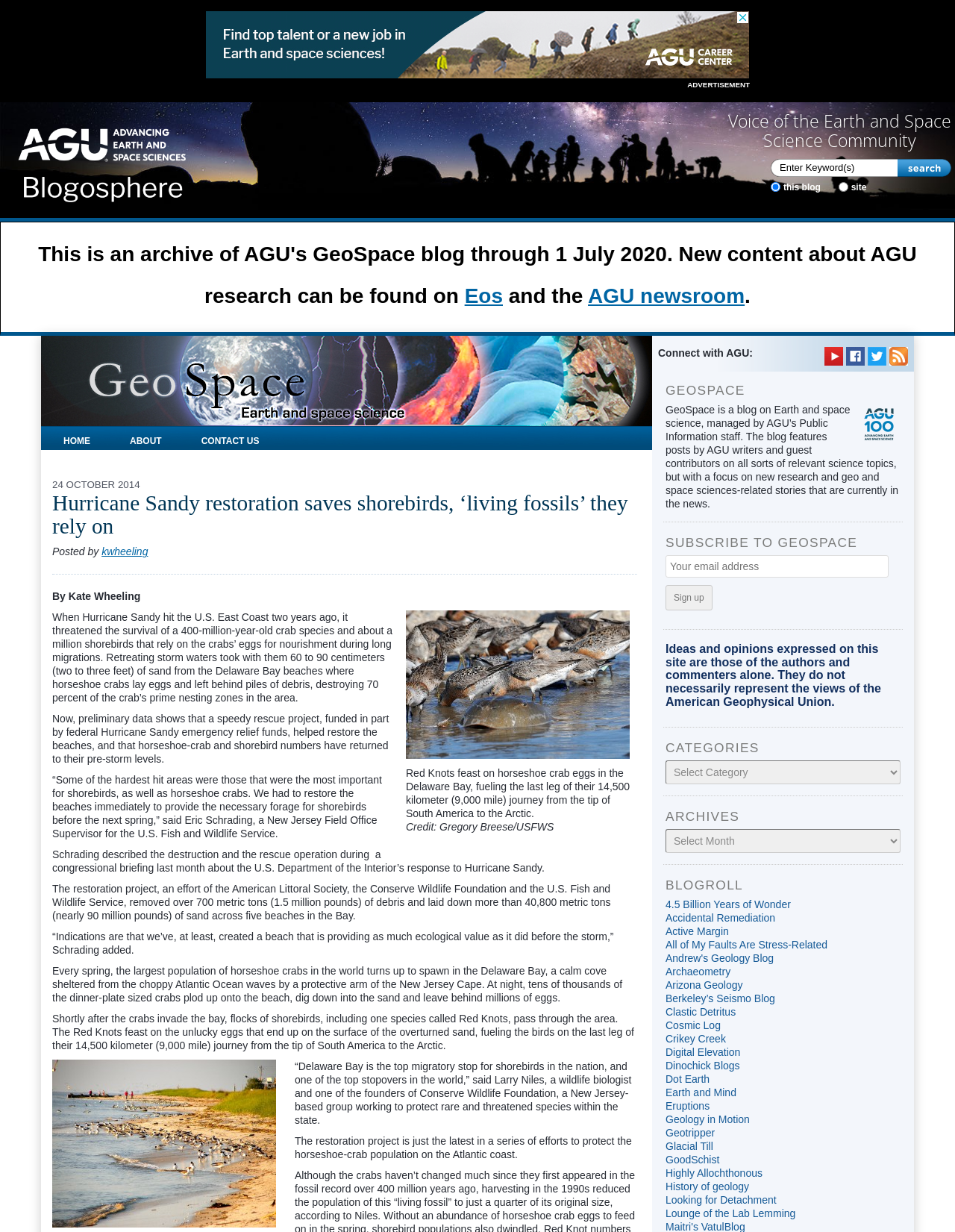Provide a single word or phrase answer to the question: 
What is the purpose of the restoration project mentioned in the article?

To restore the beaches